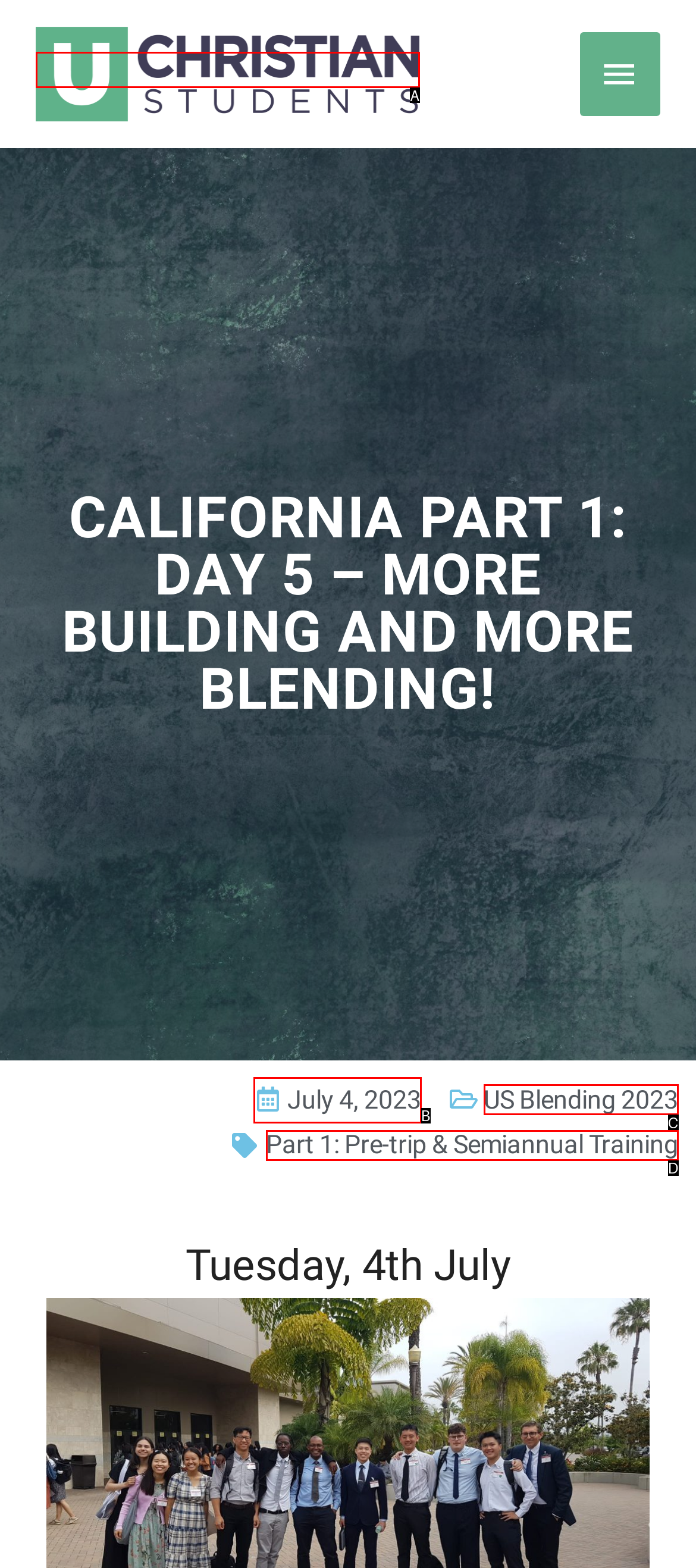Given the description: aria-label="Link to https://www.reddit.com/r/staking/", select the HTML element that matches it best. Reply with the letter of the chosen option directly.

None